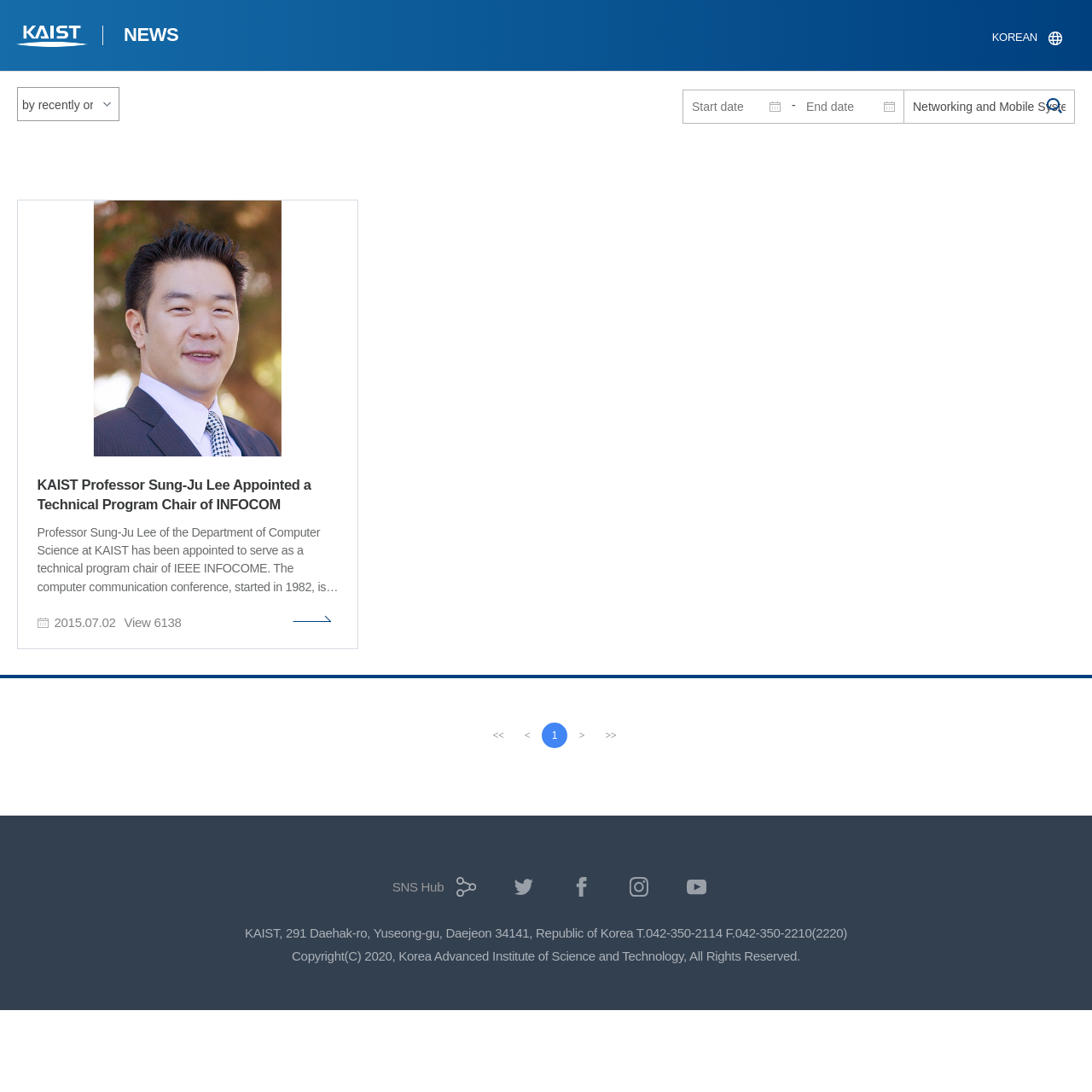Determine the bounding box coordinates of the clickable element to complete this instruction: "Read the news about KAIST Professor Sung-Ju Lee". Provide the coordinates in the format of four float numbers between 0 and 1, [left, top, right, bottom].

[0.016, 0.182, 0.328, 0.594]